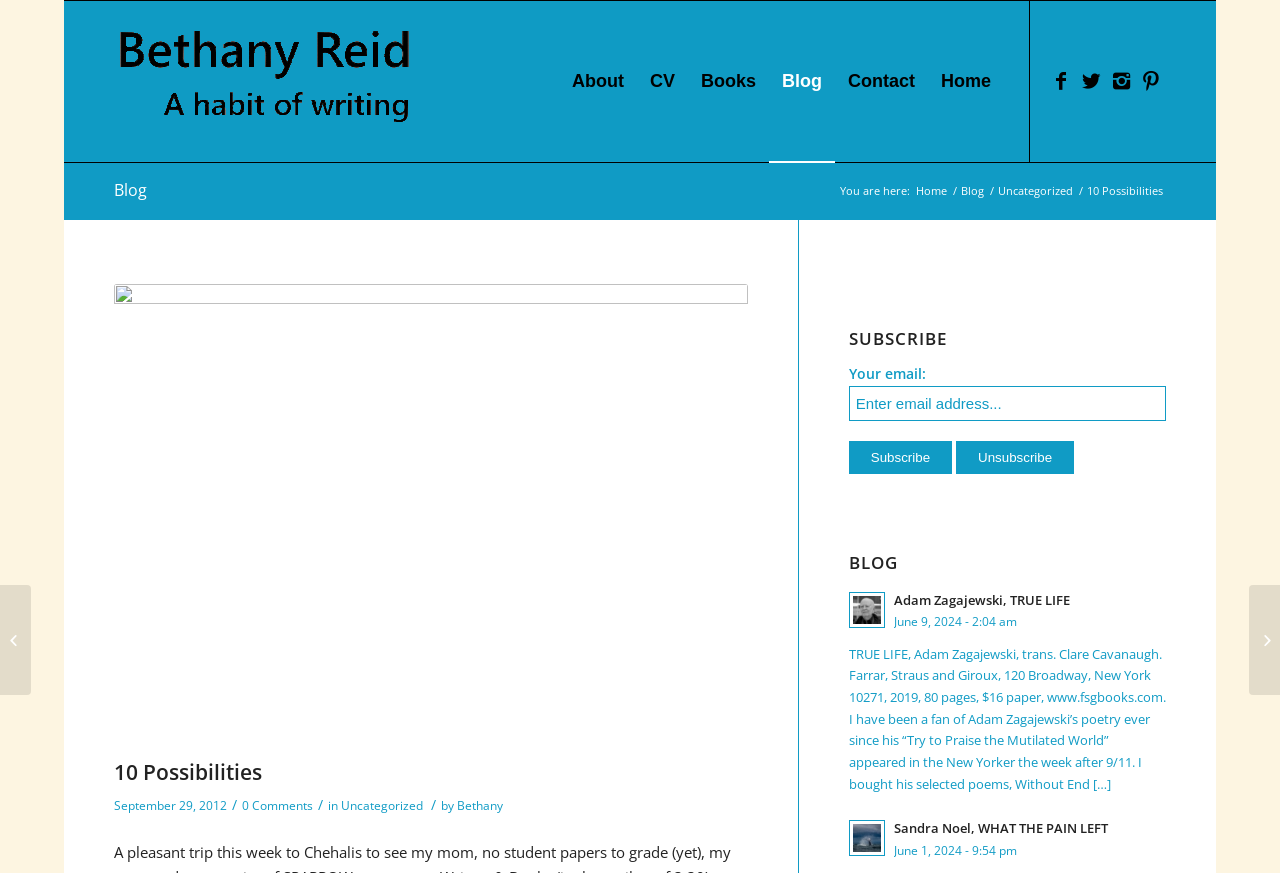Indicate the bounding box coordinates of the element that needs to be clicked to satisfy the following instruction: "Enter email address in the subscription field". The coordinates should be four float numbers between 0 and 1, i.e., [left, top, right, bottom].

[0.663, 0.443, 0.911, 0.483]